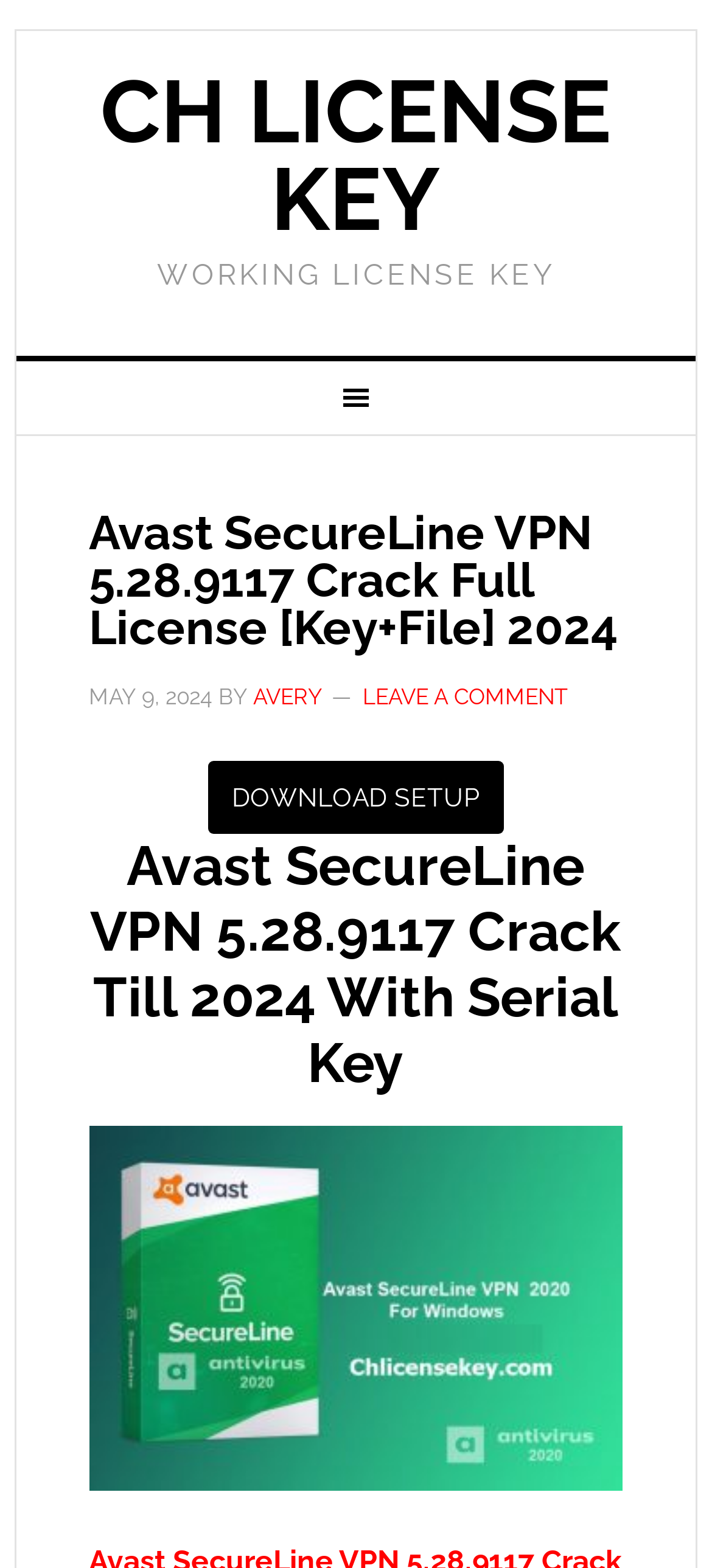Please provide a brief answer to the following inquiry using a single word or phrase:
What type of file is shown in the image?

License File